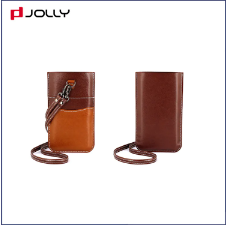Give a thorough caption for the picture.

The image showcases a stylish mobile phone bag designed for the iPhone 11 Pro Max, featuring a chic blend of leather textures in brown shades. One side of the bag exhibits a dual-tone design with a distinct darker brown bottom that transitions into a lighter brown upper section, enhanced by a convenient carrying strap. This strap, attached with a sturdy clip, allows for easy portability. The overall aesthetic combines functionality with modern fashion, making it an attractive accessory for individuals seeking practicality without compromising on style. The bag is part of Jolly's latest product offerings, reflecting high-quality craftsmanship tailored for contemporary users.